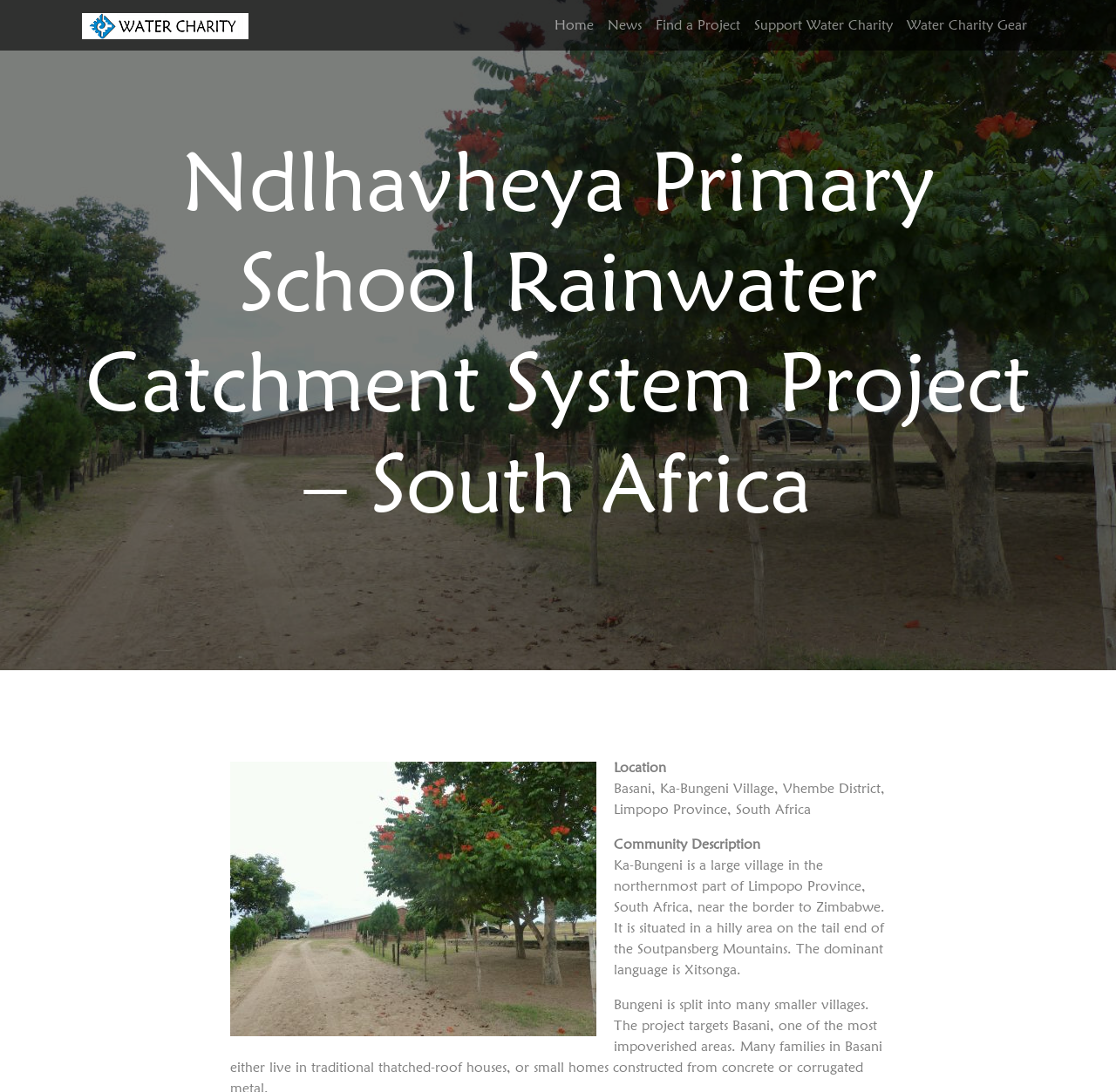Identify the bounding box coordinates of the HTML element based on this description: "Reddit".

None